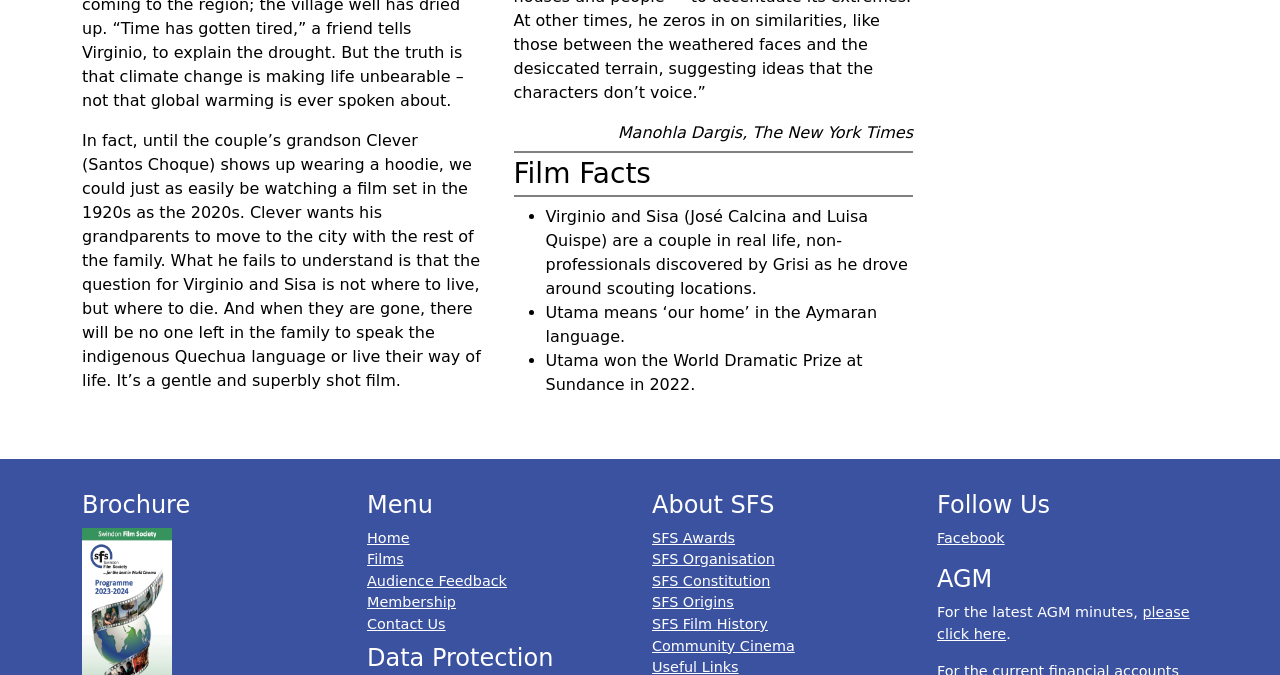Please provide a short answer using a single word or phrase for the question:
What is the relationship between Virginio and Sisa?

couple in real life